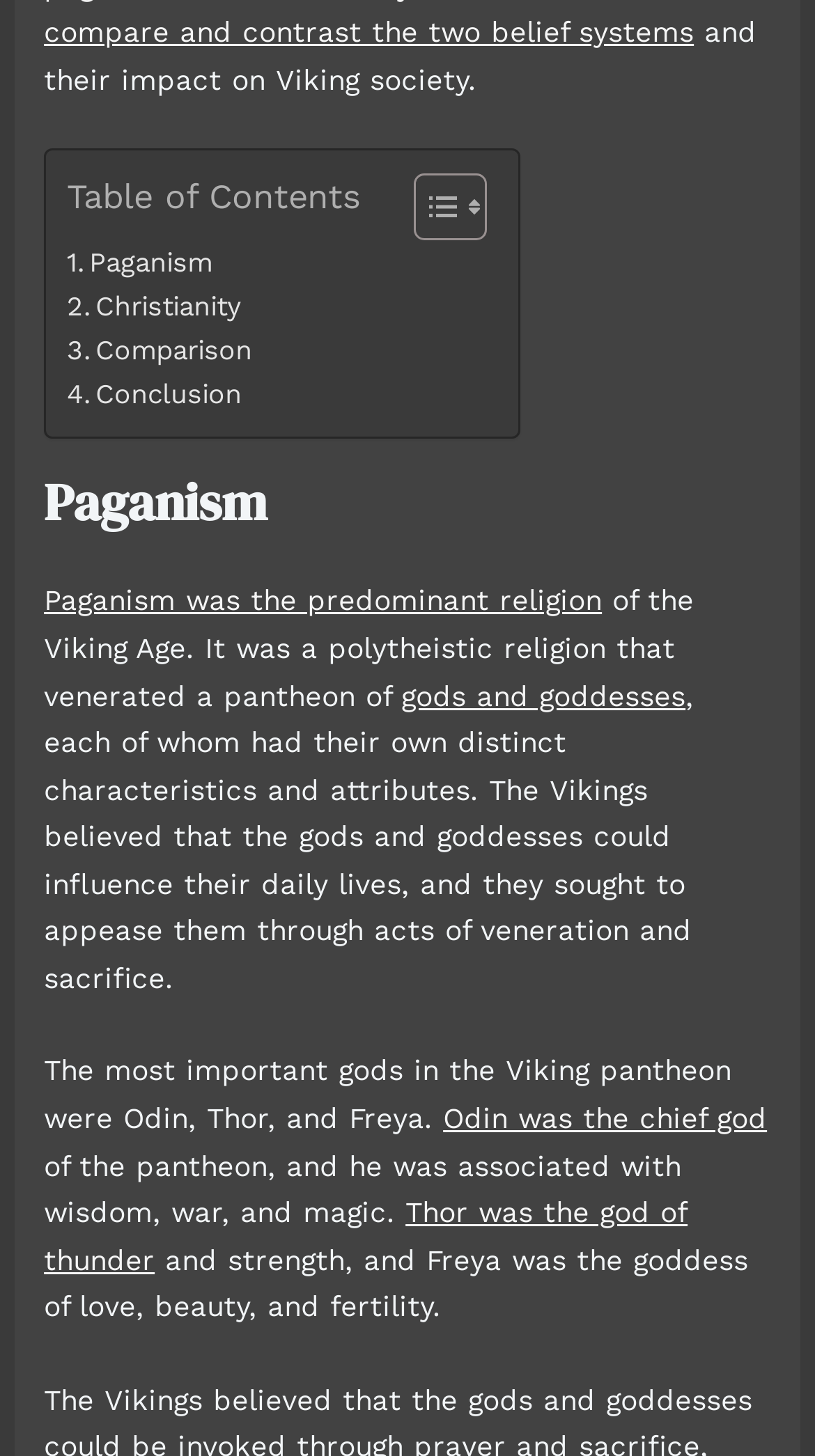Please provide the bounding box coordinates for the element that needs to be clicked to perform the instruction: "Learn about Christianity". The coordinates must consist of four float numbers between 0 and 1, formatted as [left, top, right, bottom].

[0.082, 0.196, 0.297, 0.226]